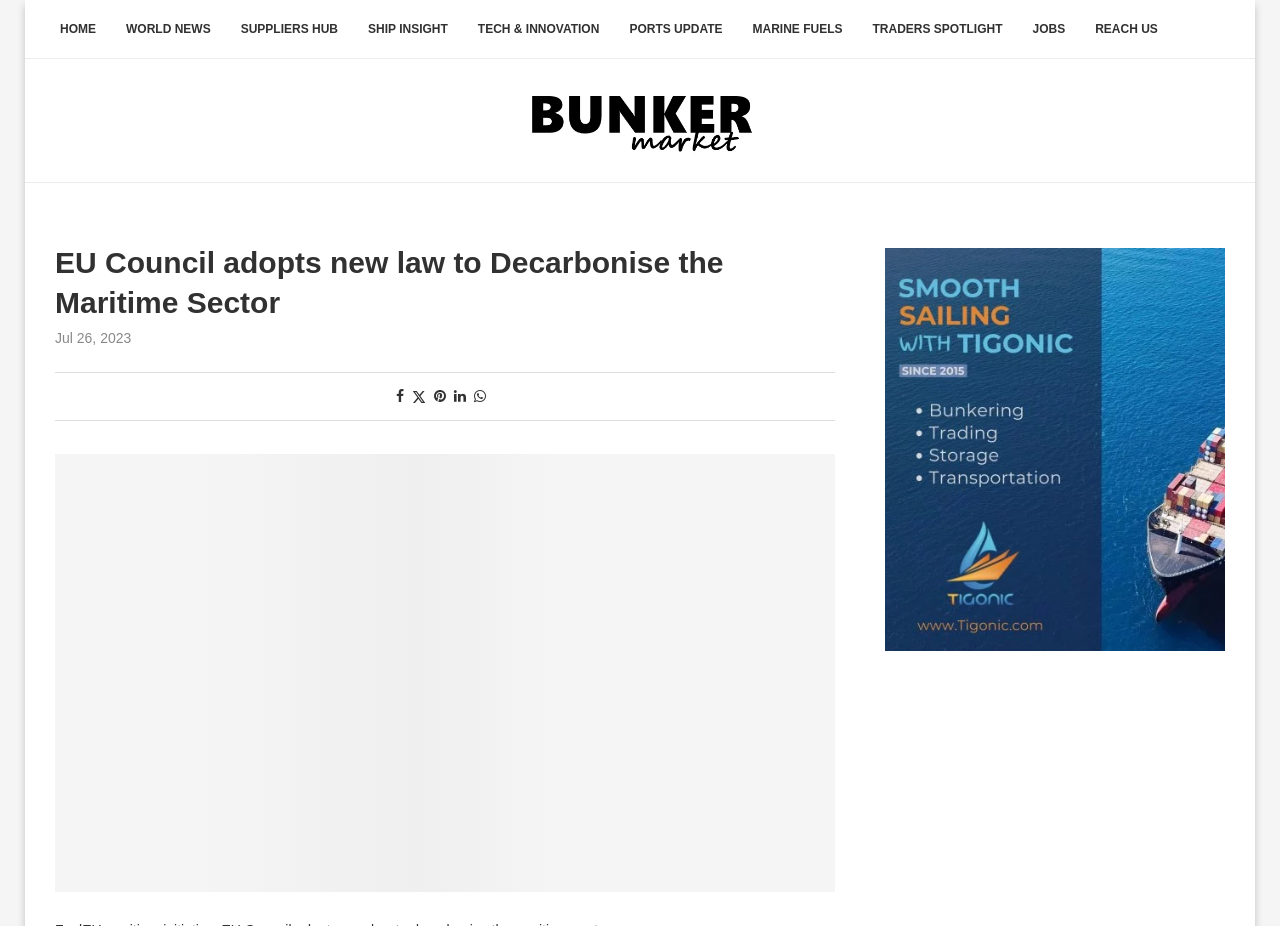From the screenshot, find the bounding box of the UI element matching this description: "Tech & Innovation". Supply the bounding box coordinates in the form [left, top, right, bottom], each a float between 0 and 1.

[0.362, 0.0, 0.48, 0.064]